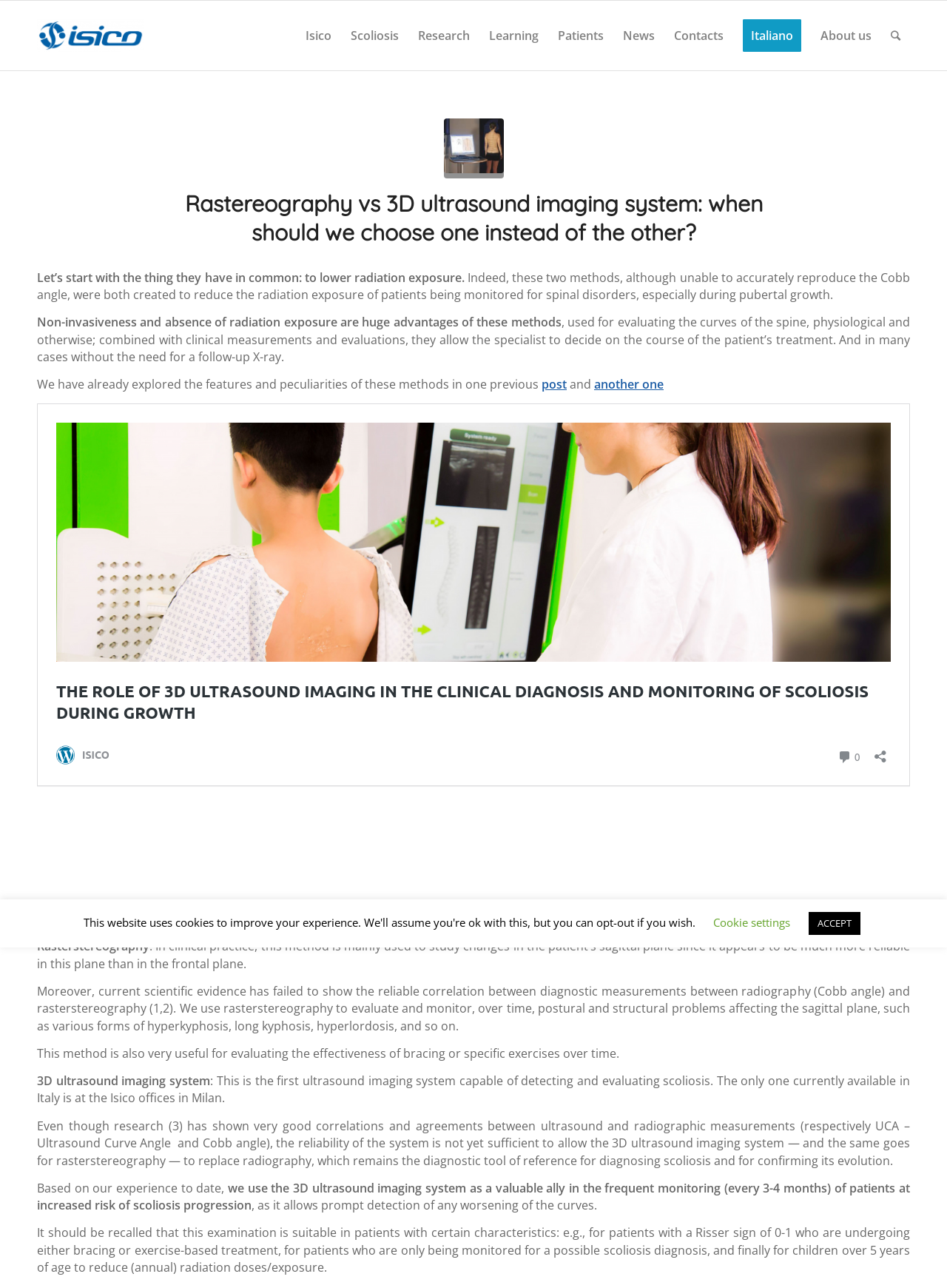Please identify the bounding box coordinates of the element on the webpage that should be clicked to follow this instruction: "Explore another article about scoliosis". The bounding box coordinates should be given as four float numbers between 0 and 1, formatted as [left, top, right, bottom].

[0.627, 0.292, 0.701, 0.305]